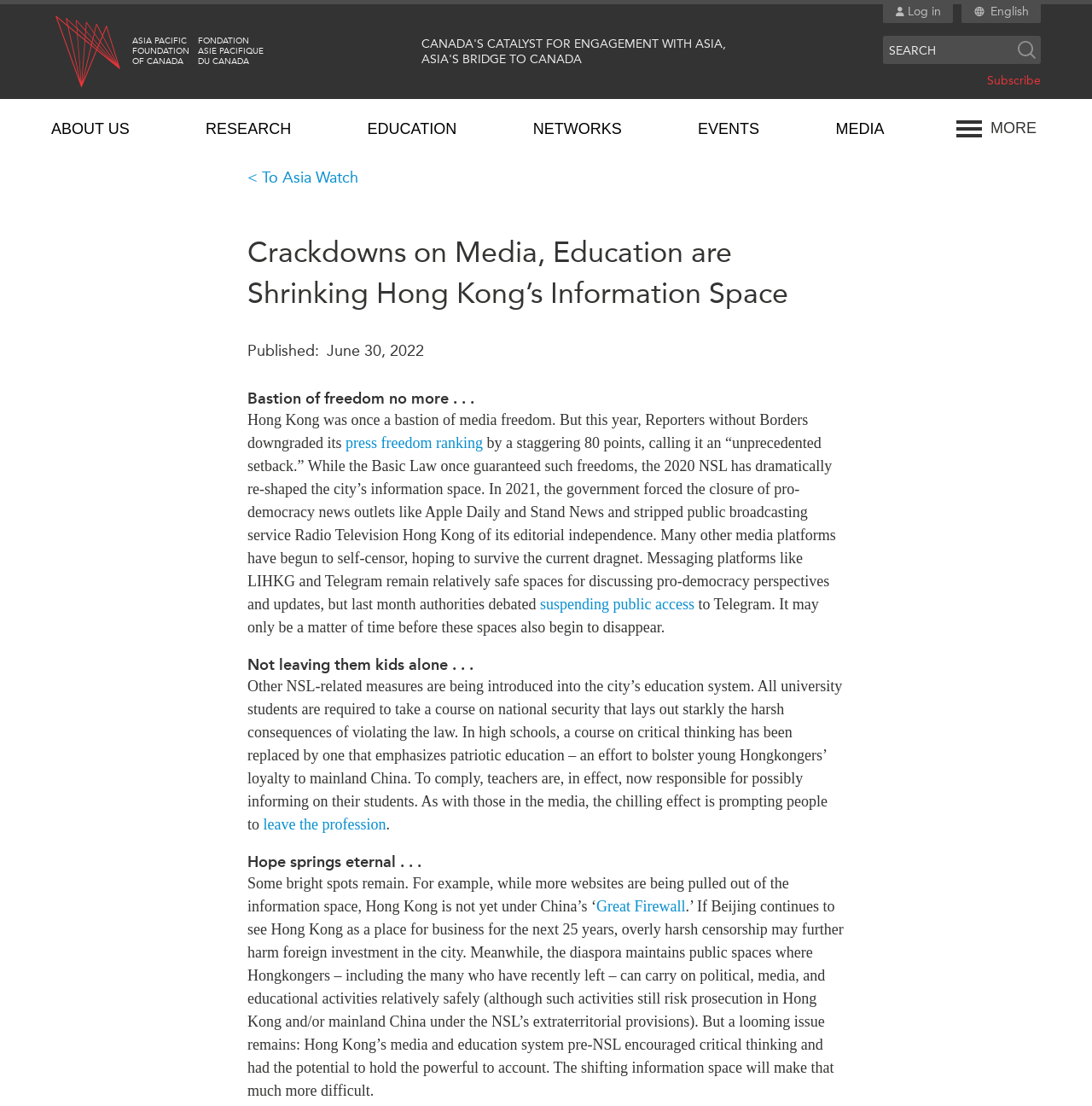Please find the bounding box coordinates of the element that must be clicked to perform the given instruction: "Log in to the website". The coordinates should be four float numbers from 0 to 1, i.e., [left, top, right, bottom].

[0.821, 0.0, 0.861, 0.021]